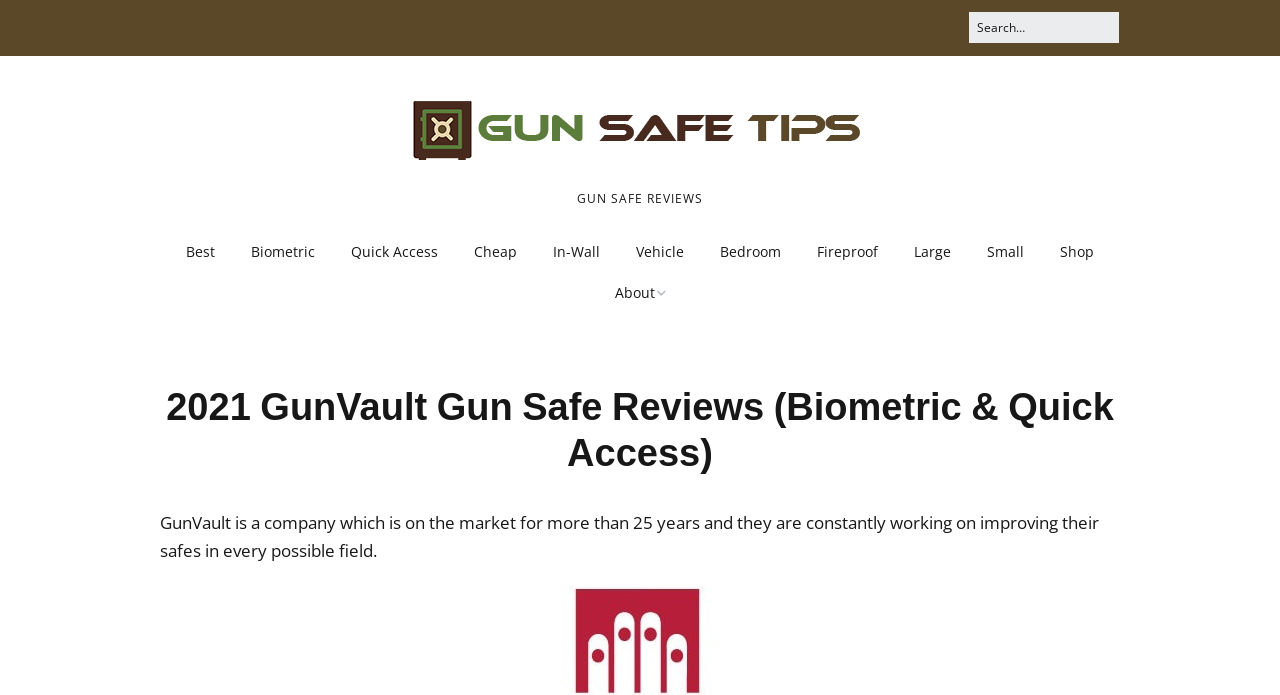What are the categories of gun safes reviewed on this webpage?
Please respond to the question with a detailed and thorough explanation.

The webpage provides links to different categories of gun safes, including Biometric, Quick Access, Best, Cheap, In-Wall, Vehicle, Bedroom, Fireproof, Large, and Small, indicating that these are the categories of gun safes being reviewed.